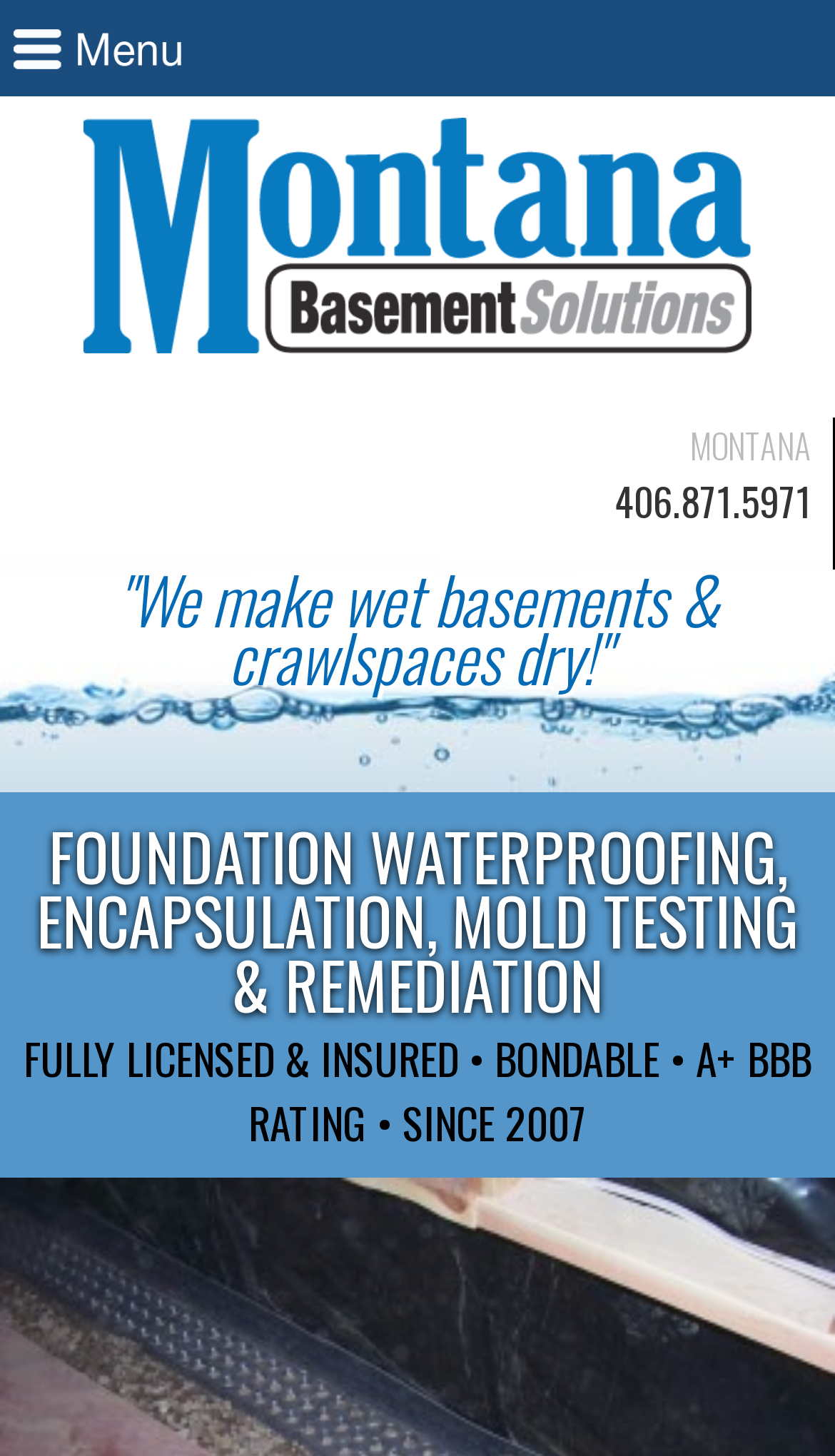Is the company licensed?
Examine the image and provide an in-depth answer to the question.

I found the licensing information by reading the static text element that contains the company's credentials. The element is located at the bottom of the page and mentions 'FULLY LICENSED & INSURED', indicating that the company is indeed licensed.